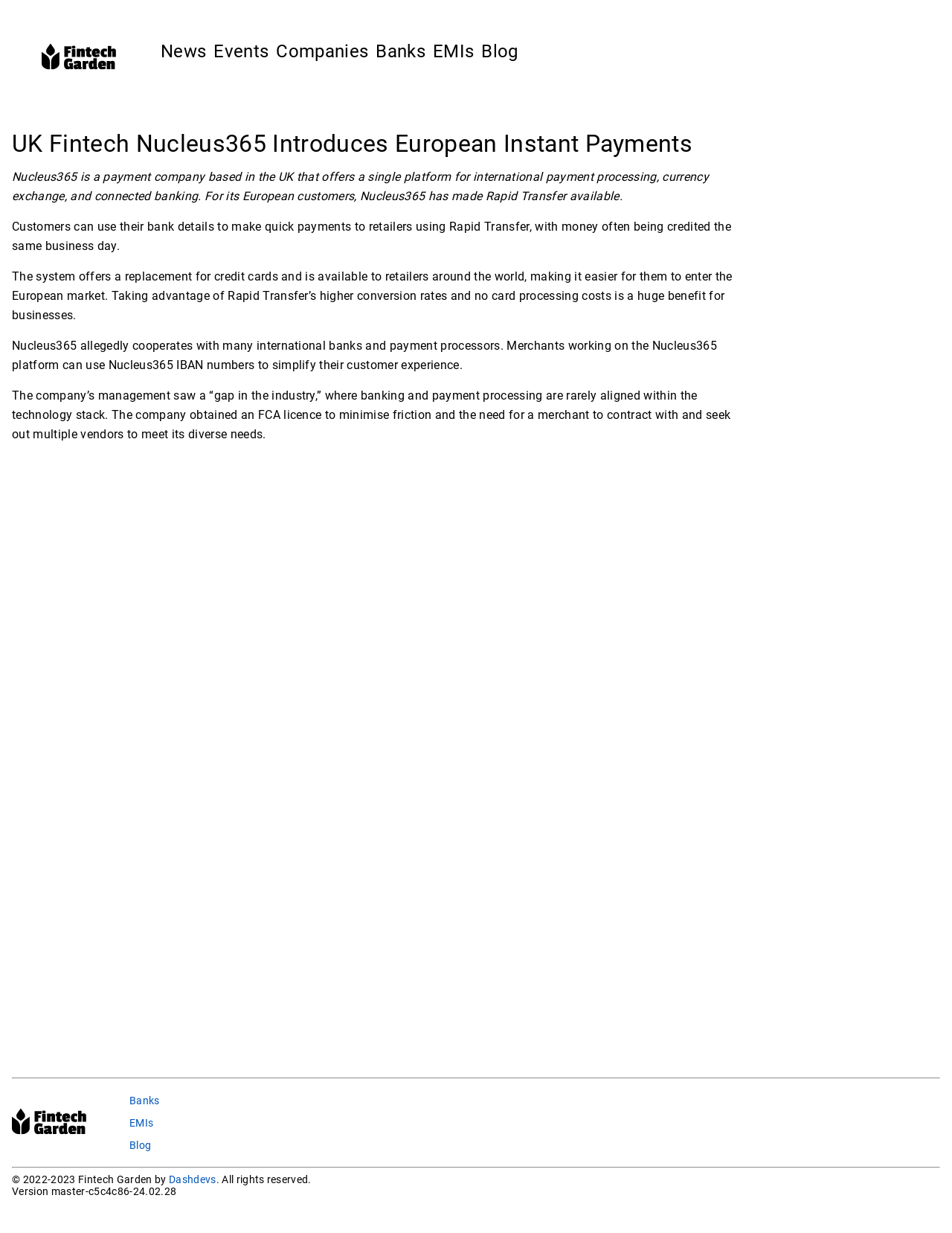What is the purpose of Nucleus365 IBAN numbers?
Provide a detailed answer to the question using information from the image.

According to the webpage content, specifically the fifth paragraph, it is mentioned that 'Merchants working on the Nucleus365 platform can use Nucleus365 IBAN numbers to simplify their customer experience.' This suggests that the purpose of Nucleus365 IBAN numbers is to simplify the customer experience.